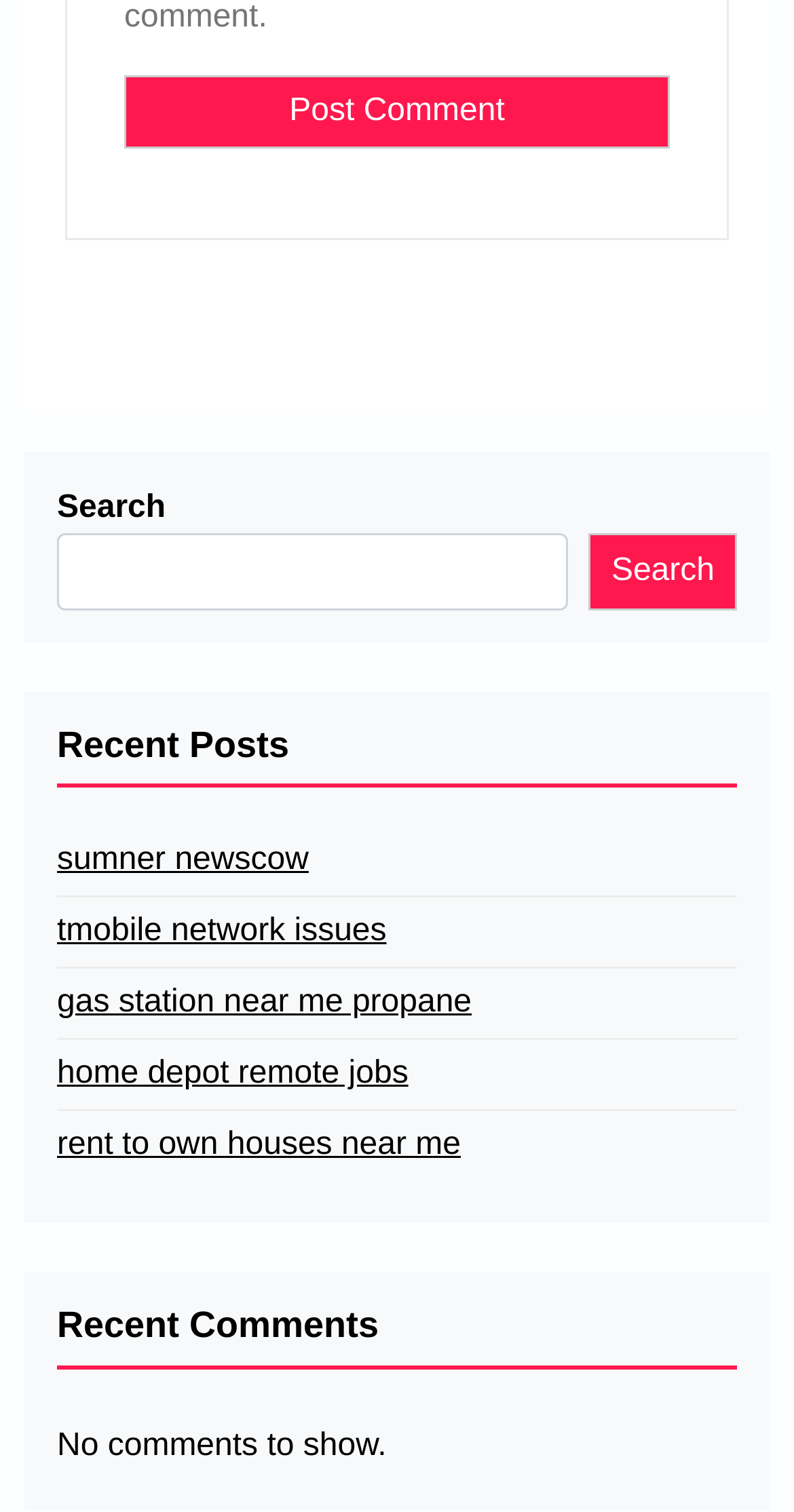Please specify the bounding box coordinates of the clickable region necessary for completing the following instruction: "Search using the search button". The coordinates must consist of four float numbers between 0 and 1, i.e., [left, top, right, bottom].

[0.742, 0.352, 0.928, 0.404]